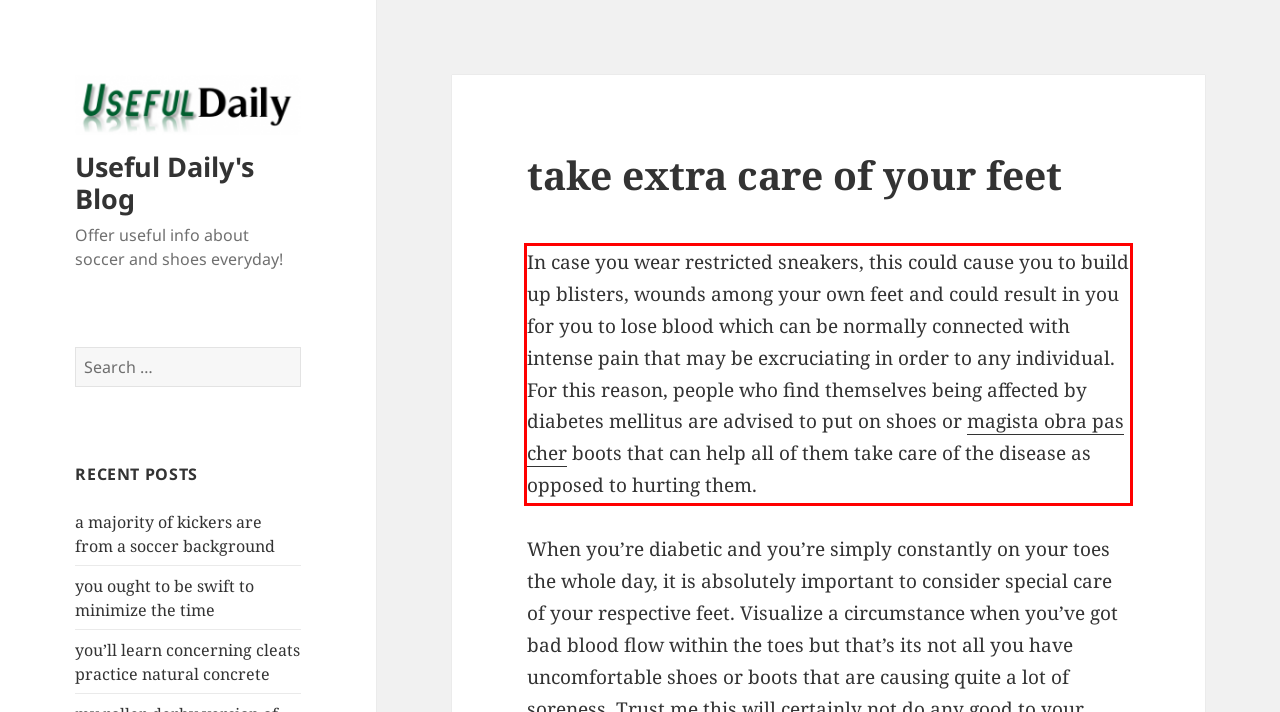Perform OCR on the text inside the red-bordered box in the provided screenshot and output the content.

In case you wear restricted sneakers, this could cause you to build up blisters, wounds among your own feet and could result in you for you to lose blood which can be normally connected with intense pain that may be excruciating in order to any individual. For this reason, people who find themselves being affected by diabetes mellitus are advised to put on shoes or magista obra pas cher boots that can help all of them take care of the disease as opposed to hurting them.